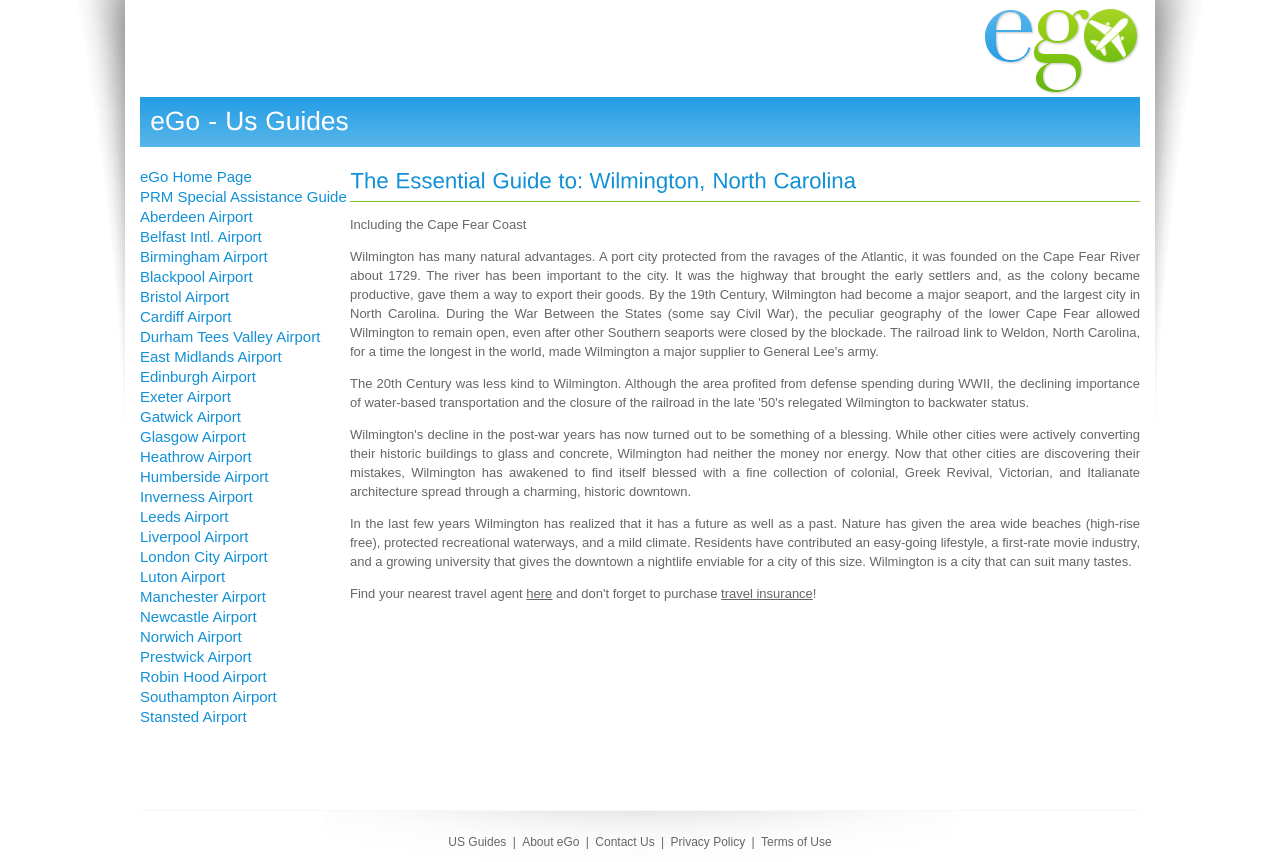Please specify the bounding box coordinates of the area that should be clicked to accomplish the following instruction: "Learn about eGo". The coordinates should consist of four float numbers between 0 and 1, i.e., [left, top, right, bottom].

[0.408, 0.968, 0.453, 0.985]